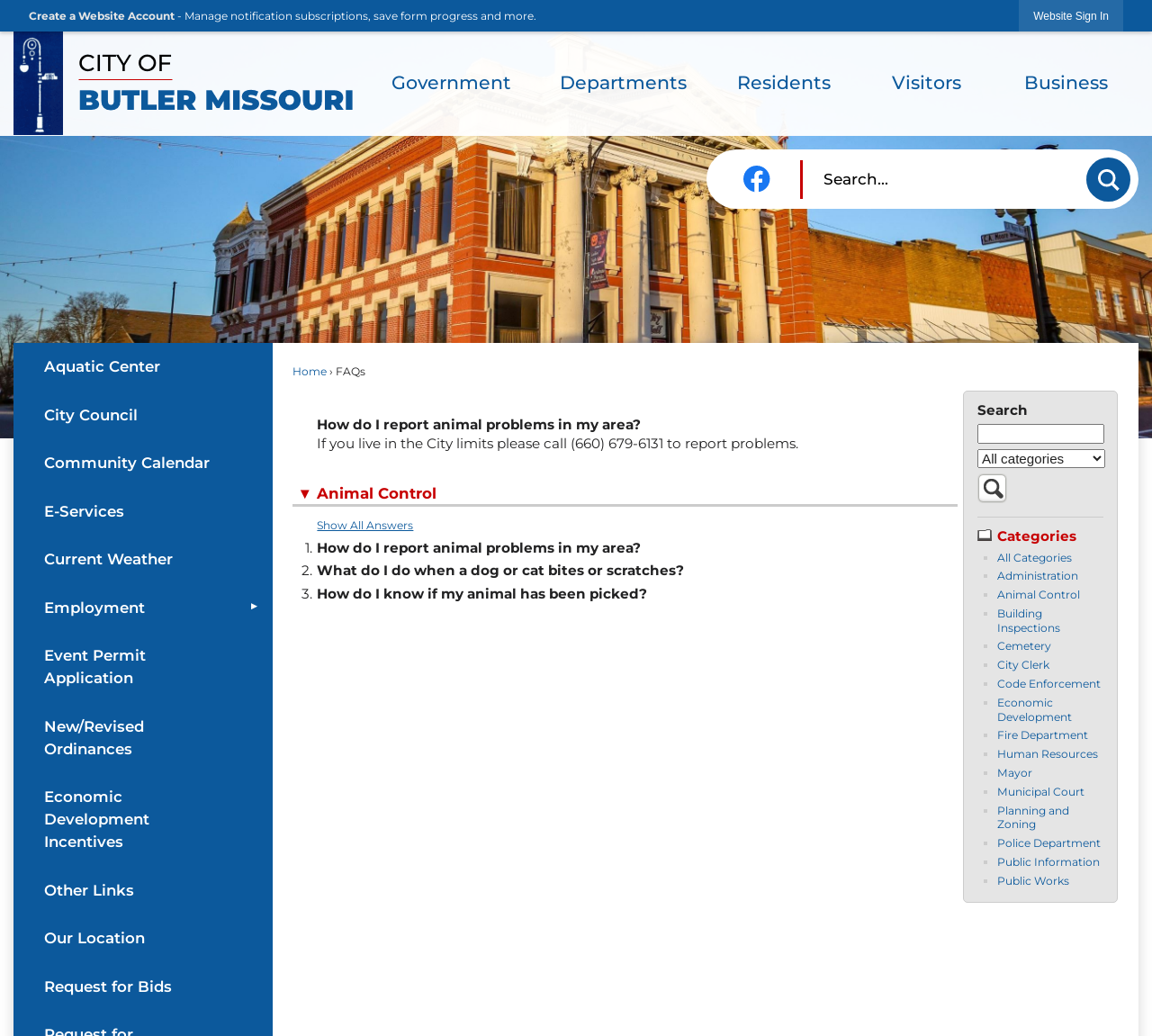How many categories are listed on the webpage?
Please provide a single word or phrase in response based on the screenshot.

20